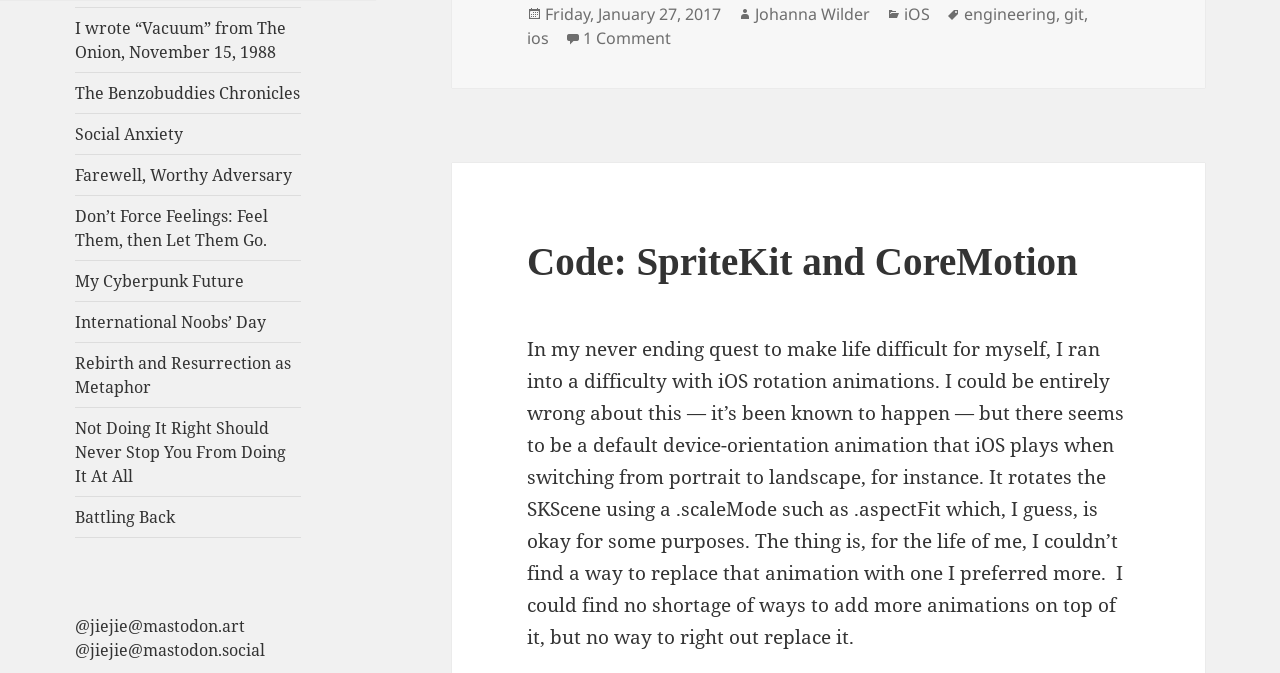Analyze the image and answer the question with as much detail as possible: 
How many comments are there on this article?

I found the number of comments by looking at the link that says '1 Comment on Update on that 0 degrees being 90 degrees thing…'.